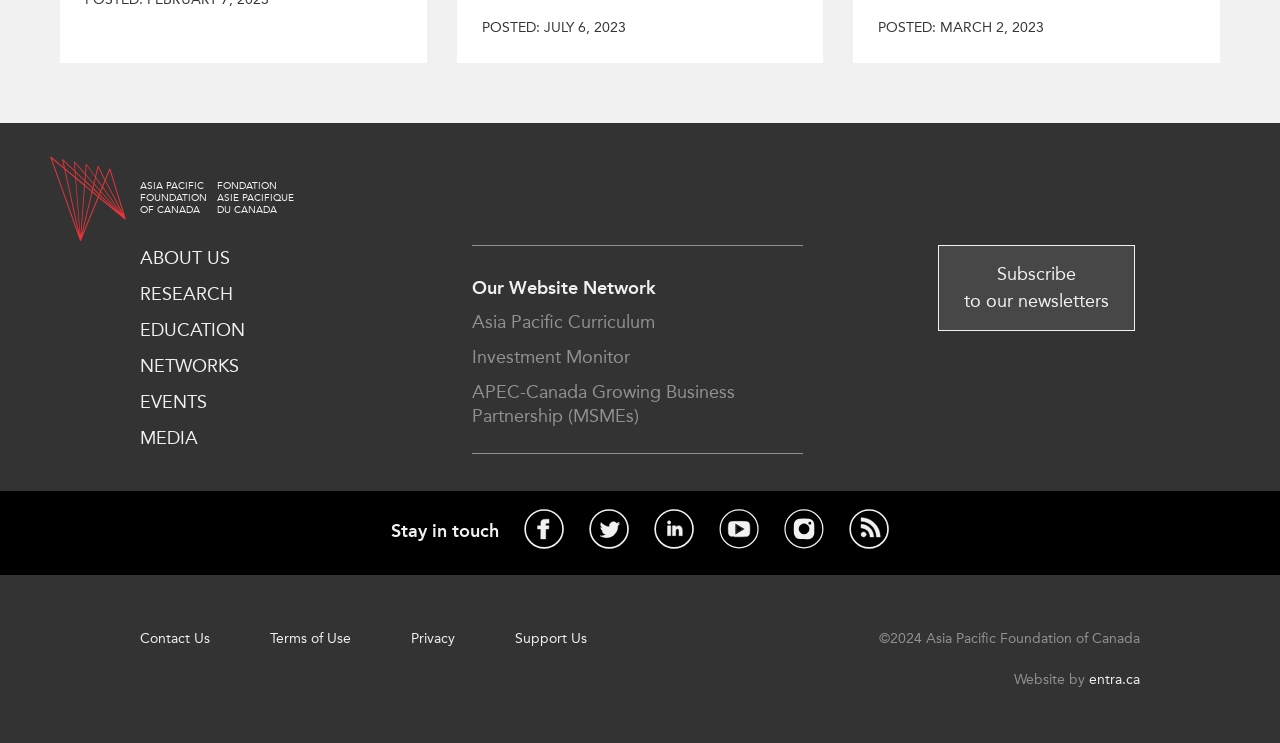Please identify the bounding box coordinates of the clickable element to fulfill the following instruction: "Go to ABOUT US". The coordinates should be four float numbers between 0 and 1, i.e., [left, top, right, bottom].

[0.109, 0.332, 0.18, 0.361]